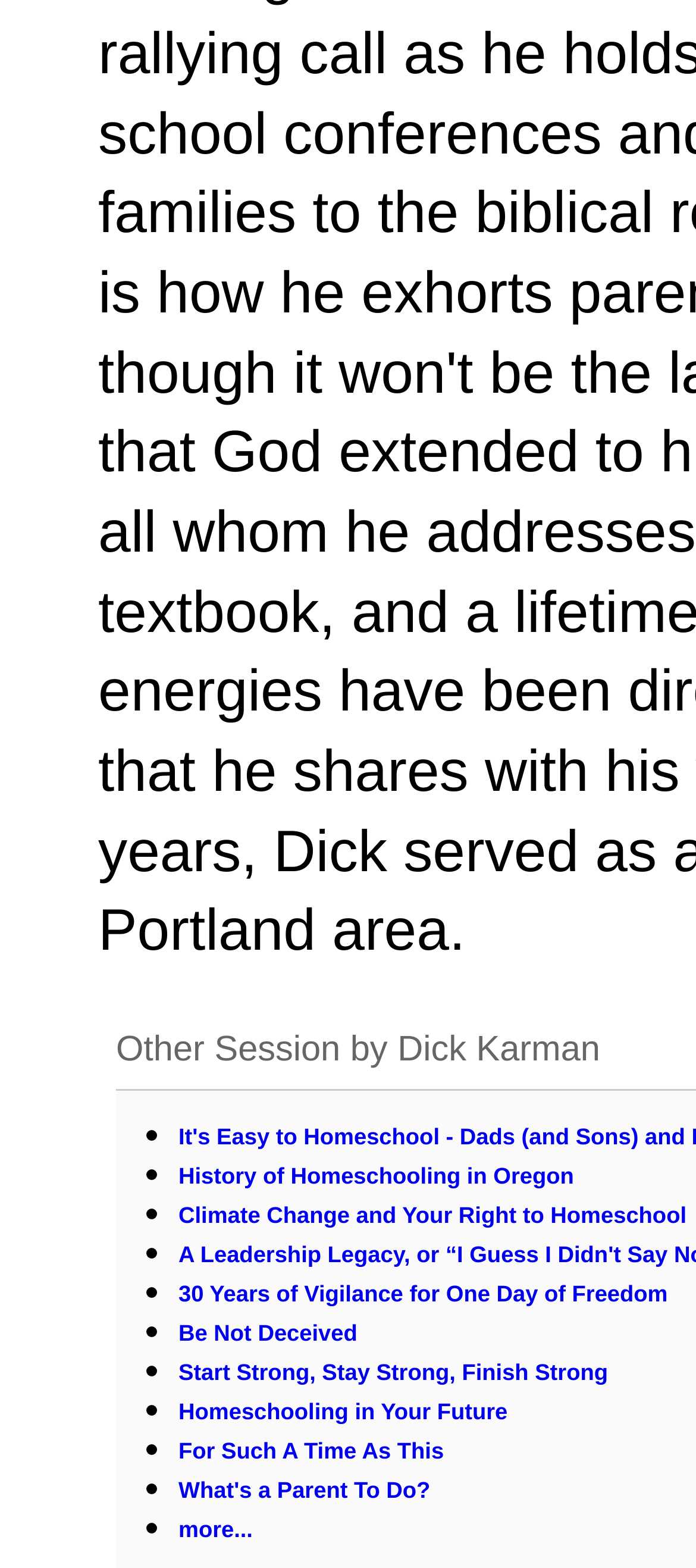How many links are on this webpage?
Please use the visual content to give a single word or phrase answer.

10